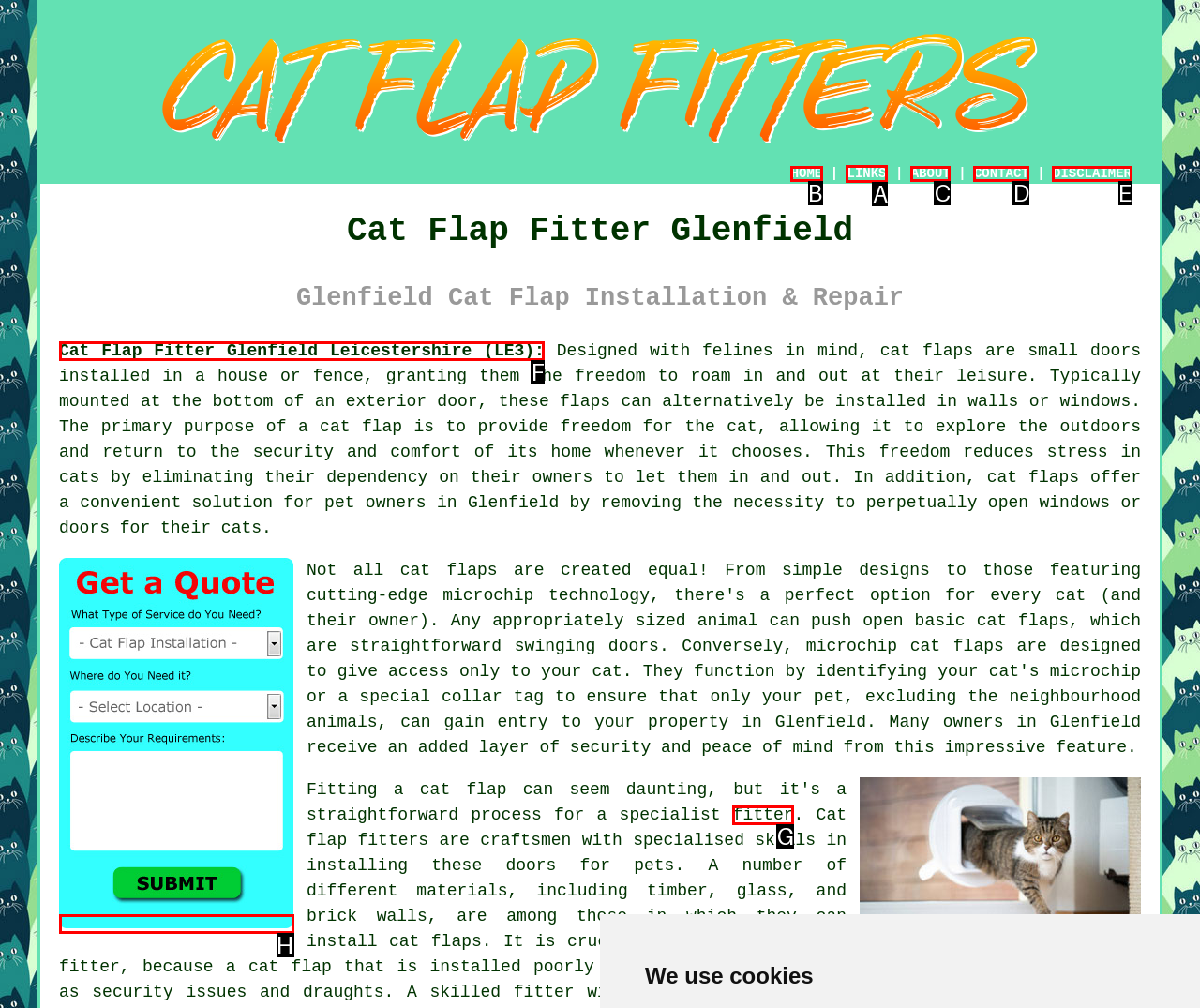Pick the option that corresponds to: HOME
Provide the letter of the correct choice.

B